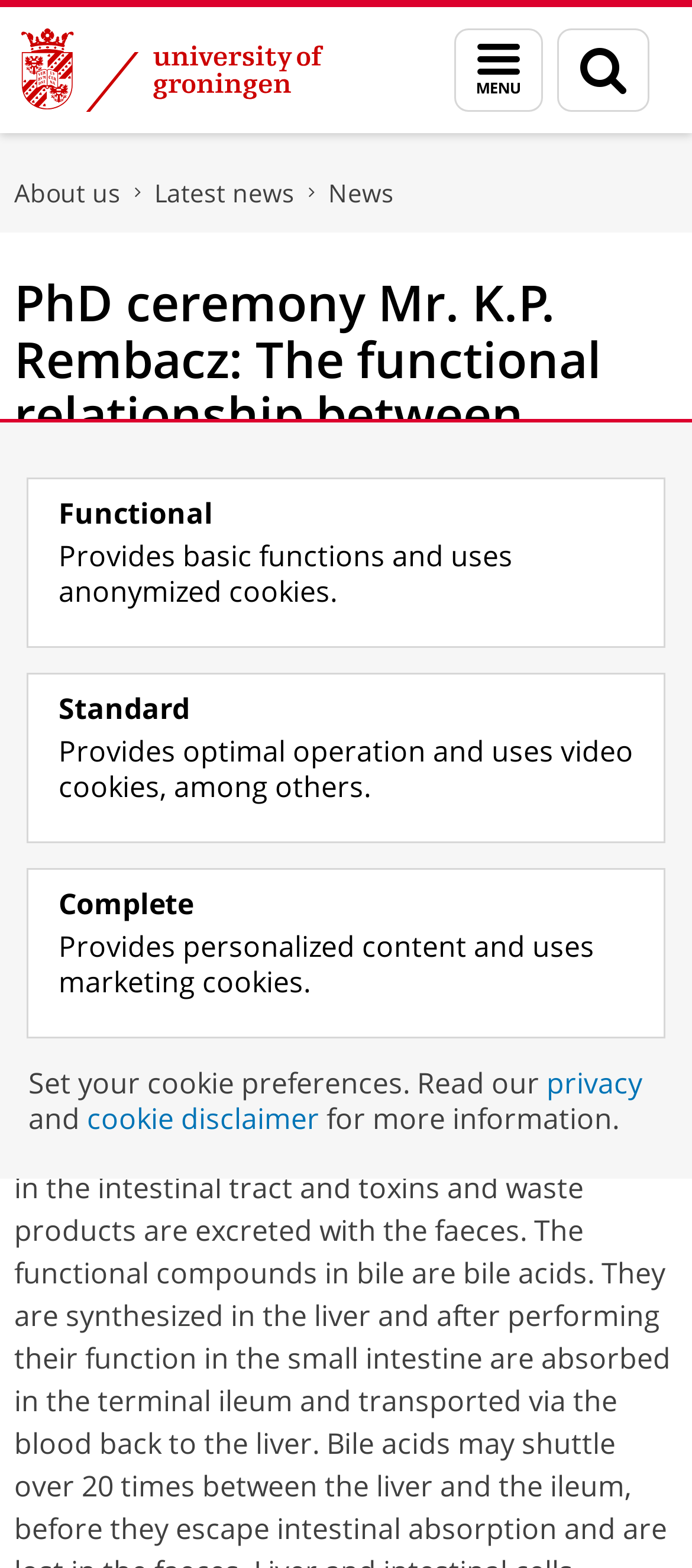Identify the bounding box coordinates for the UI element described by the following text: "Search page". Provide the coordinates as four float numbers between 0 and 1, in the format [left, top, right, bottom].

[0.838, 0.036, 0.905, 0.061]